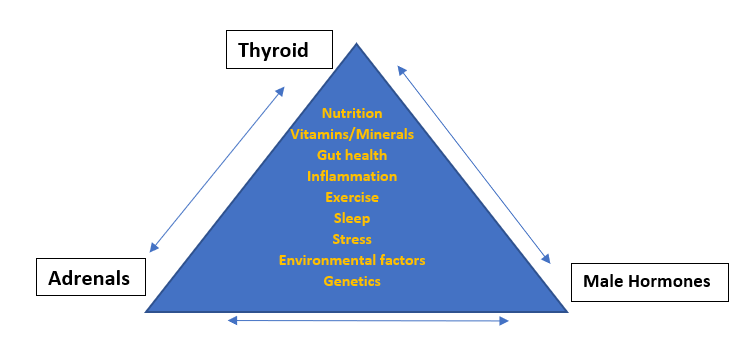Generate a comprehensive description of the image.

The image depicts a triangular diagram illustrating the interconnectedness of male hormones, adrenal glands, and the thyroid. At the top of the triangle is "Thyroid," while "Adrenals" and "Male Hormones" flank the sides. Inside the triangle, several key factors are listed, including Nutrition, Vitamins/Minerals, Gut Health, Inflammation, Exercise, Sleep, Stress, Environmental Factors, and Genetics. These elements highlight the various influences that contribute to hormonal balance and health in men, emphasizing a holistic approach to well-being. The diagram underscores the importance of understanding how lifestyle and environmental factors interplay with hormonal functions, which is crucial in addressing issues related to male hormone levels, especially in the context of aging and overall health.